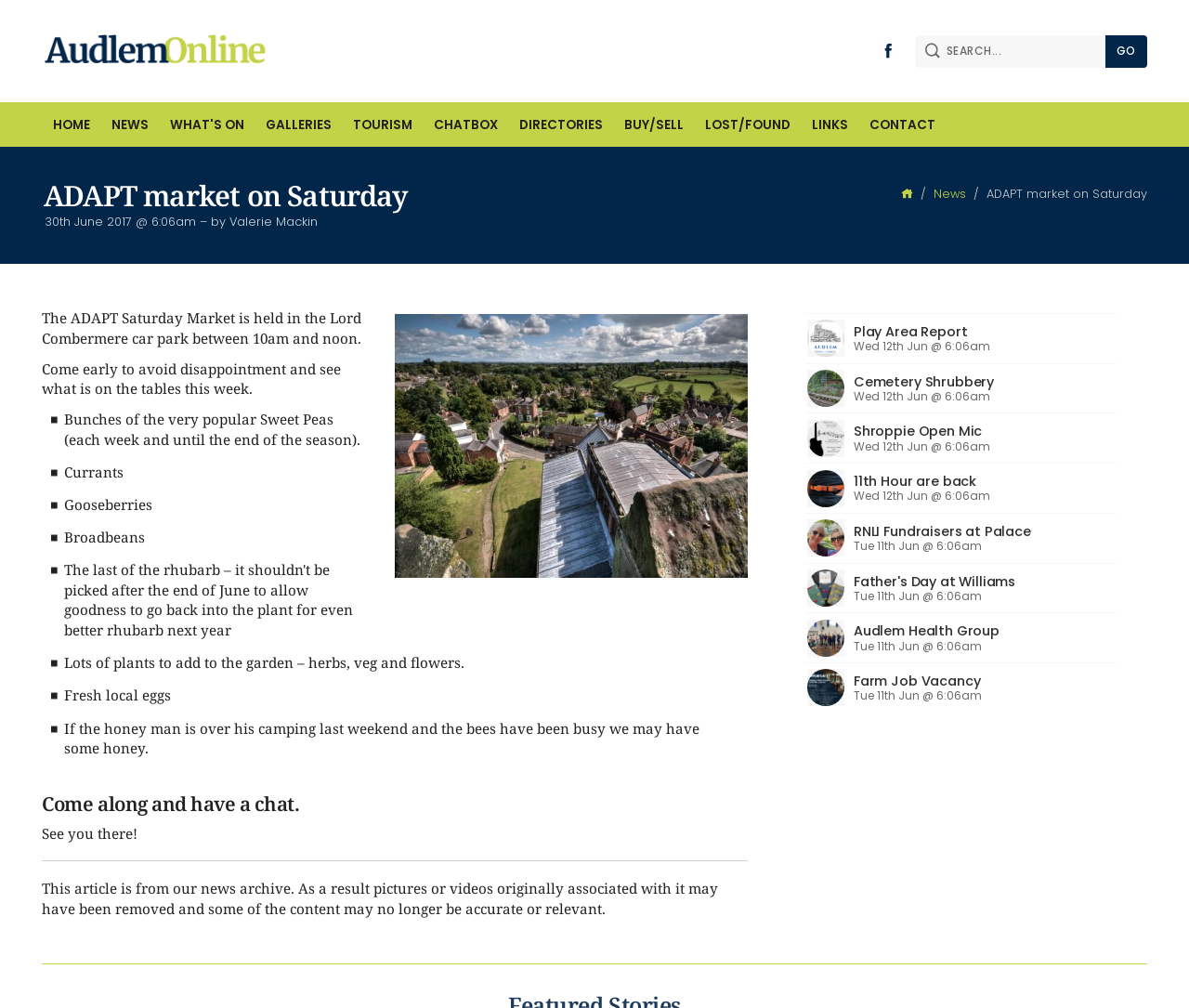Locate the bounding box coordinates of the clickable element to fulfill the following instruction: "Click on the link to Parish Council Play Area Report". Provide the coordinates as four float numbers between 0 and 1 in the format [left, top, right, bottom].

[0.676, 0.311, 0.941, 0.36]